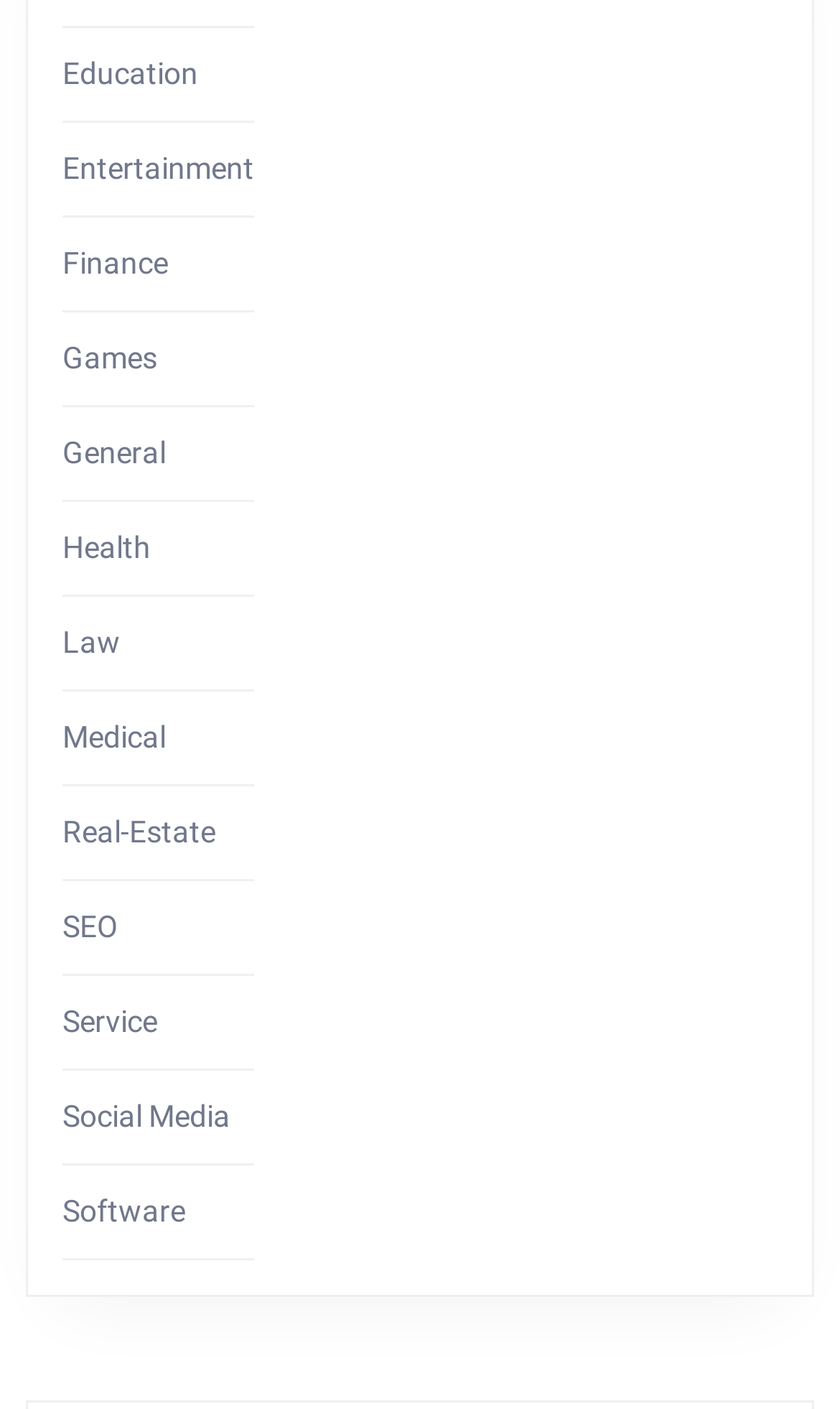Kindly determine the bounding box coordinates of the area that needs to be clicked to fulfill this instruction: "Go to Health".

[0.074, 0.375, 0.179, 0.4]